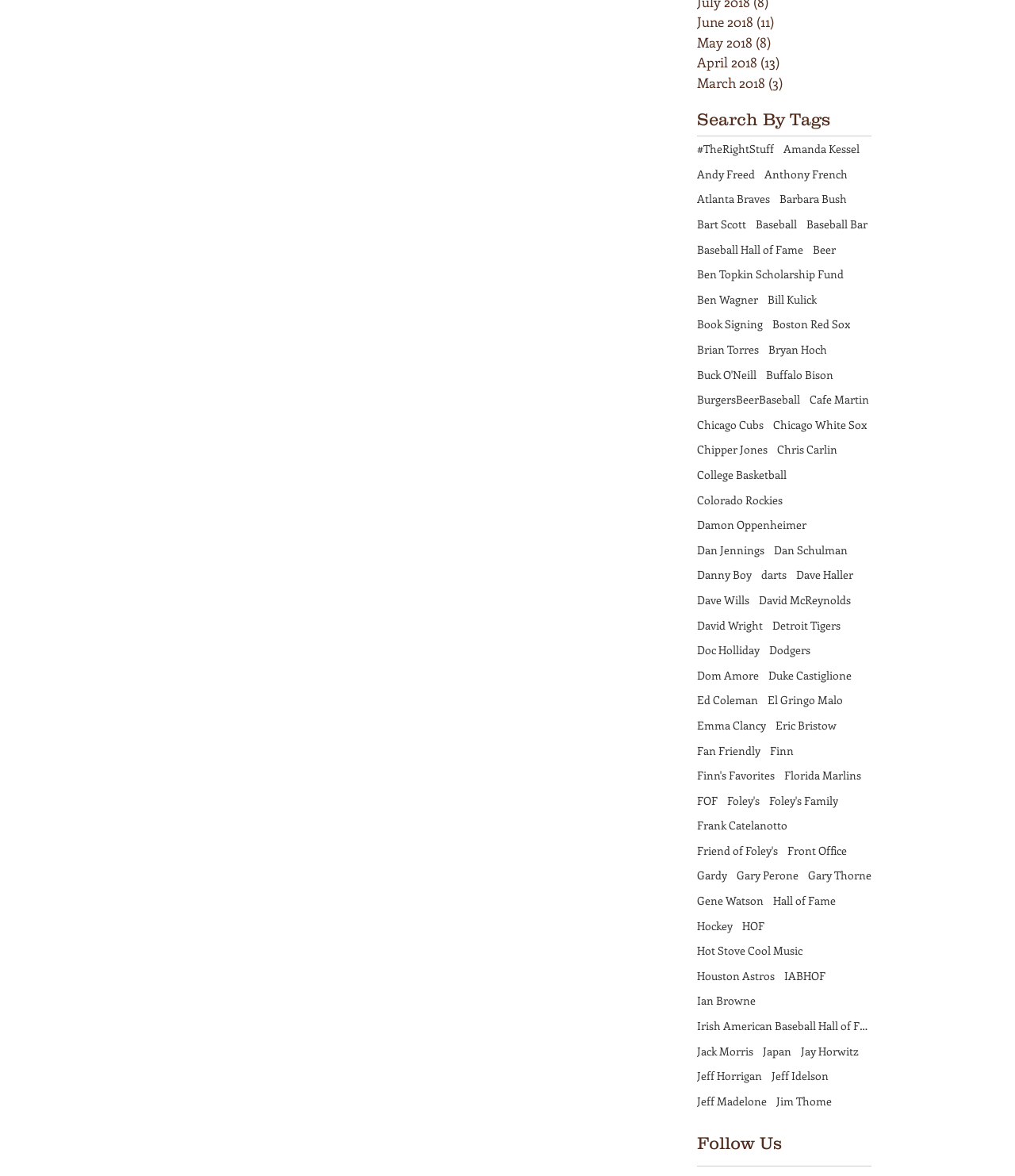Identify the bounding box coordinates for the element you need to click to achieve the following task: "Read about the Ben Topkin Scholarship Fund". The coordinates must be four float values ranging from 0 to 1, formatted as [left, top, right, bottom].

[0.687, 0.227, 0.831, 0.24]